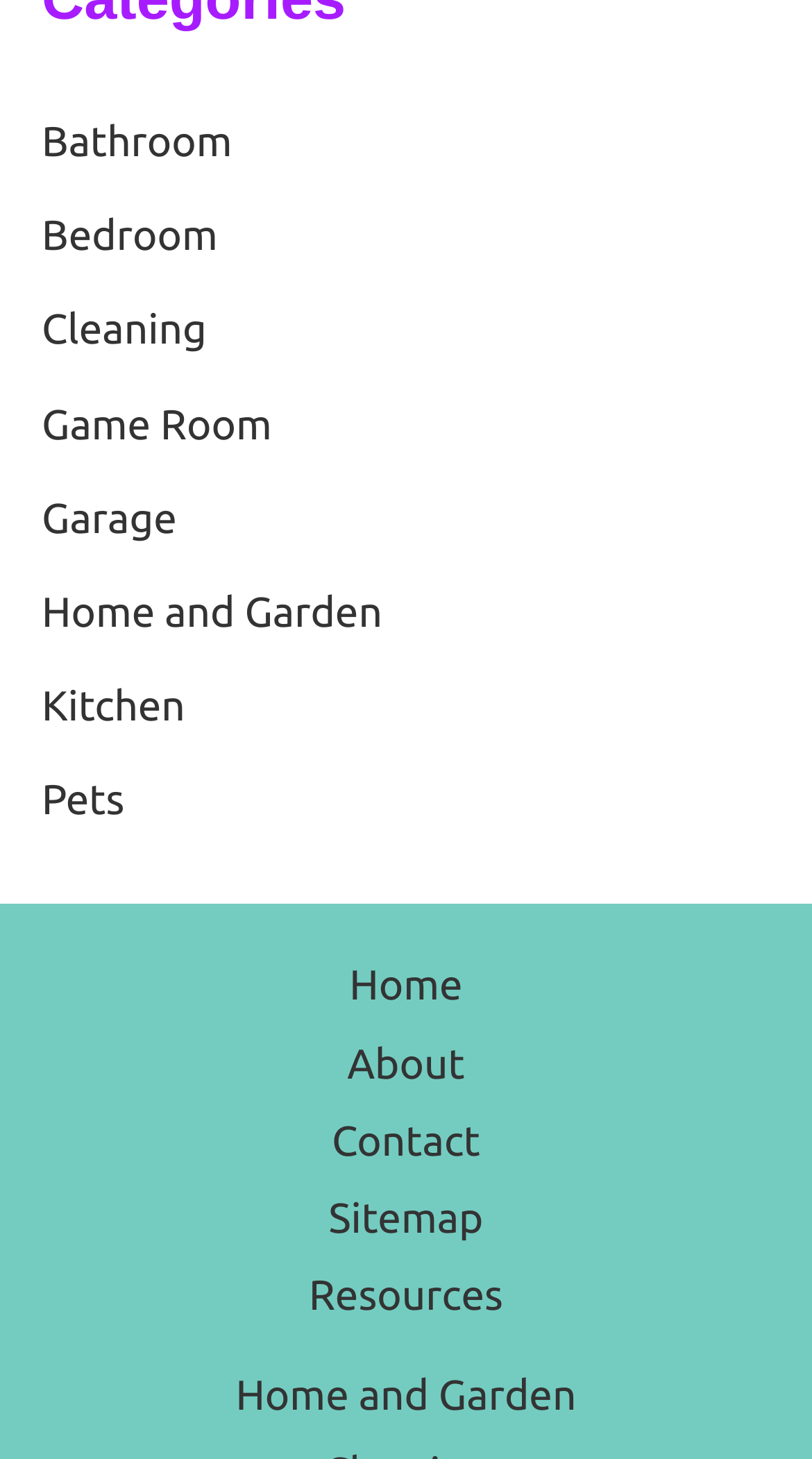Using the format (top-left x, top-left y, bottom-right x, bottom-right y), and given the element description, identify the bounding box coordinates within the screenshot: Garage

[0.051, 0.338, 0.218, 0.371]